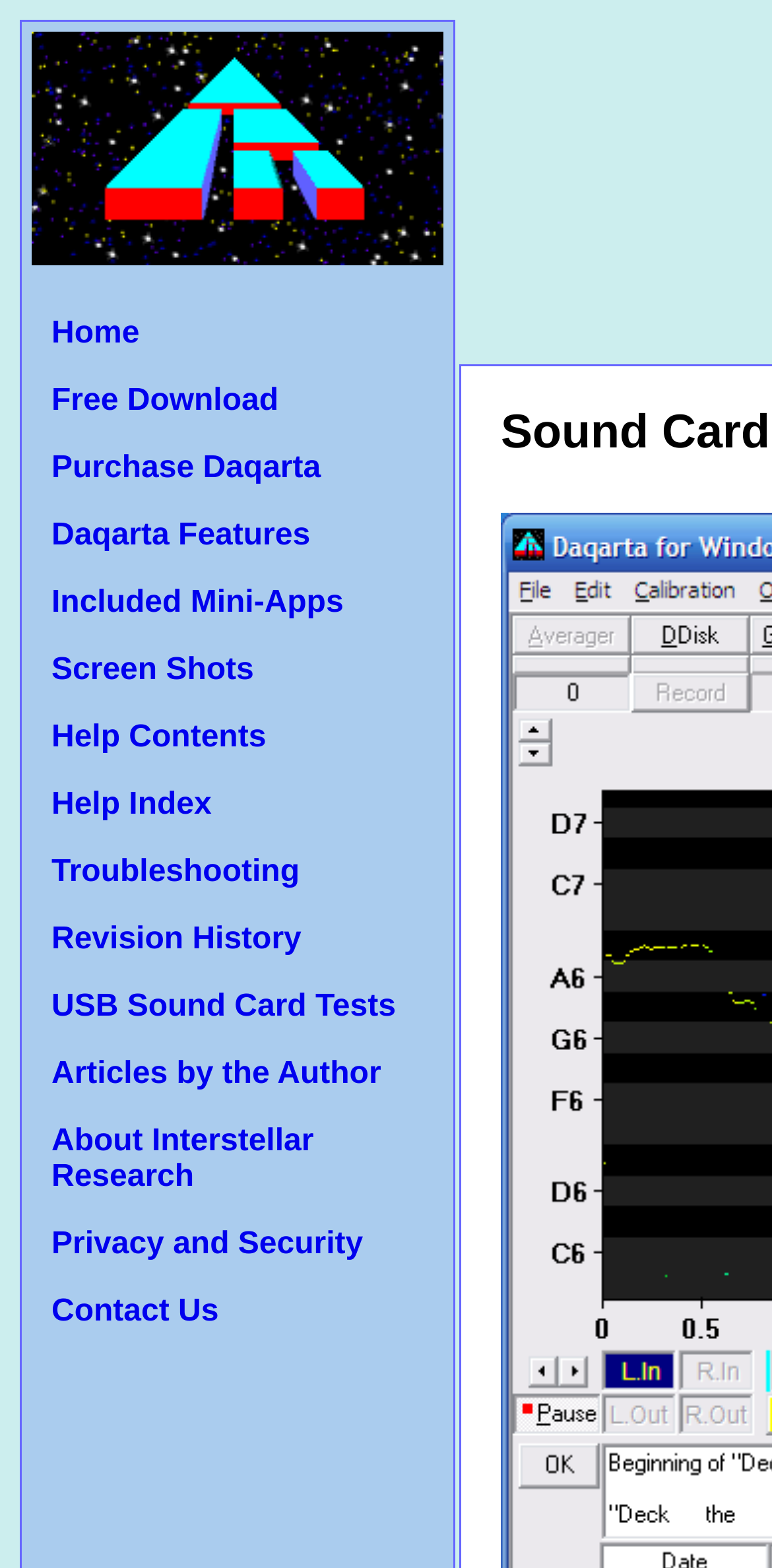Please examine the image and answer the question with a detailed explanation:
What is the logo of this website?

The logo of this website is LogoShip, which is an image located at the top left corner of the webpage, with a bounding box coordinate of [0.041, 0.02, 0.574, 0.169].